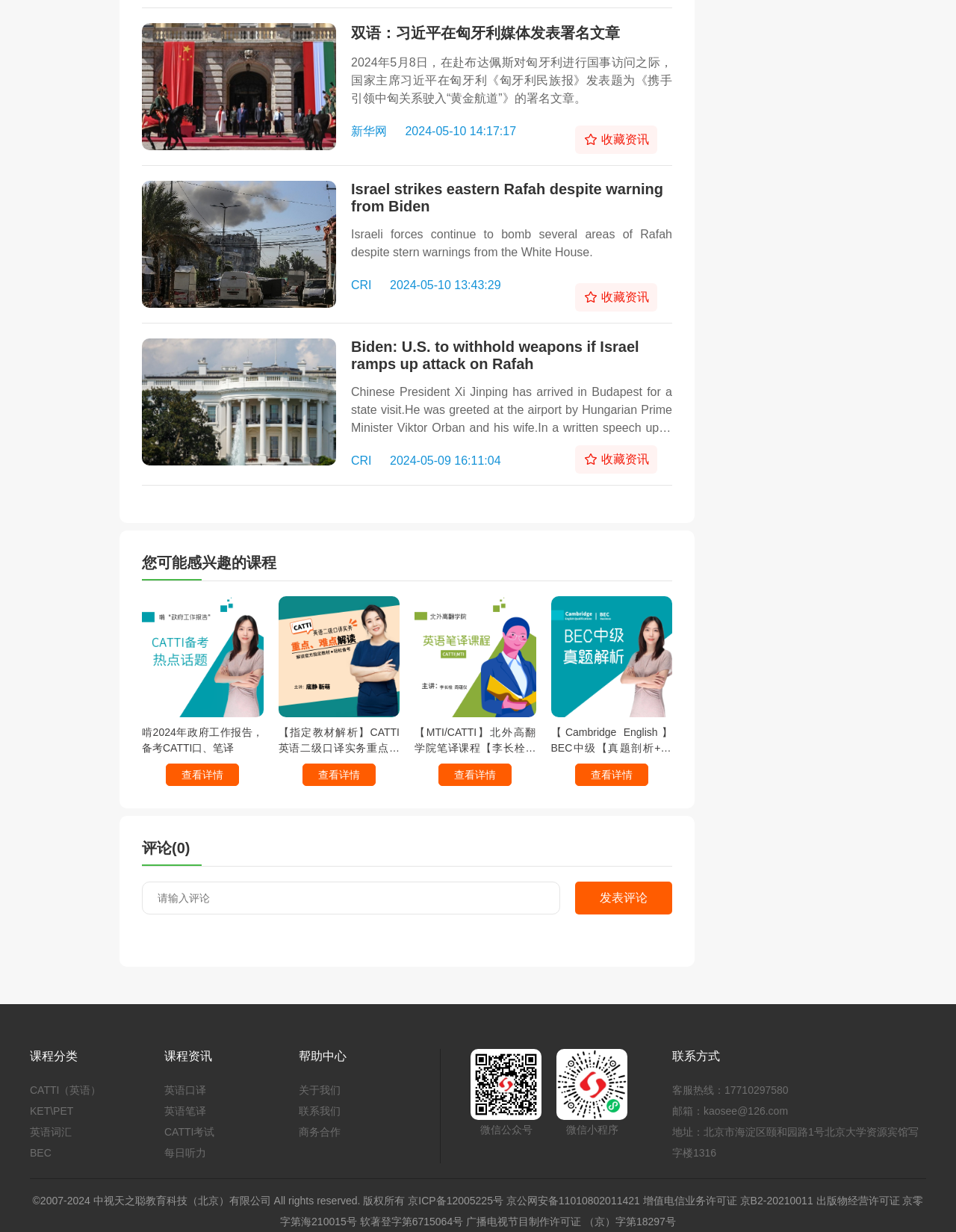What type of courses are offered on the webpage?
Refer to the image and give a detailed response to the question.

Based on the course links displayed on the webpage, it appears that the website offers language courses, including CATTI, BEC, and English language courses.